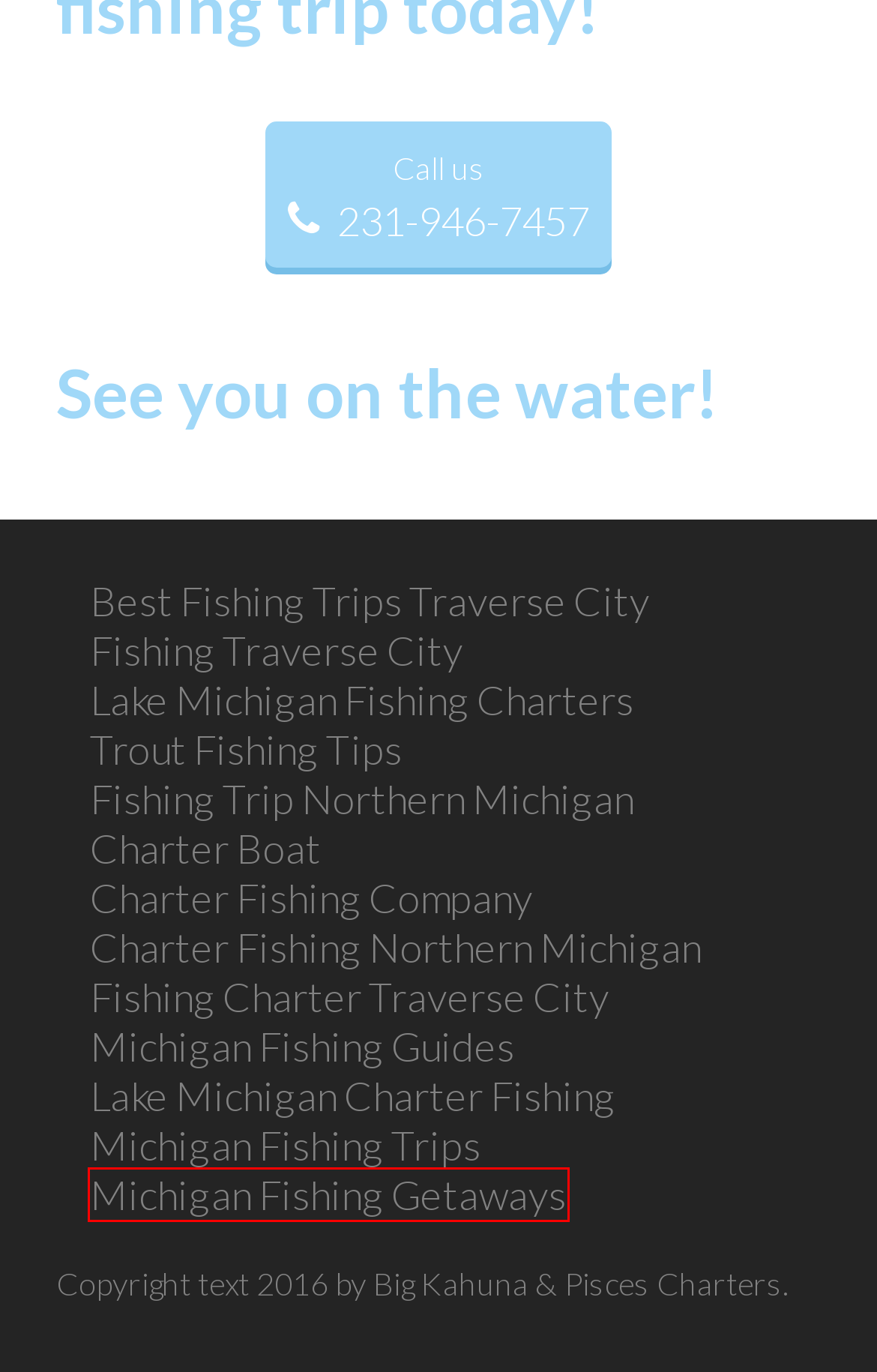You have a screenshot of a webpage with a red rectangle bounding box around a UI element. Choose the best description that matches the new page after clicking the element within the bounding box. The candidate descriptions are:
A. Michigan Fishing Getaways - Big Kahuna & Pisces Charters
B. Charter Fishing Northern Michigan - Big Kahuna & Pisces Charters
C. Best Fishing Charters & Trips in Traverse City, MI | Big Kahuna Charters
D. Michigan Fishing Trips - Big Kahuna & Pisces Charters
E. Fishing Traverse City - Big Kahuna & Pisces Charters
F. Trout Fishing Tips - Big Kahuna & Pisces Charters
G. Charter Fishing Company - Big Kahuna & Pisces Charters
H. Charter Boat - Big Kahuna & Pisces Charters

A